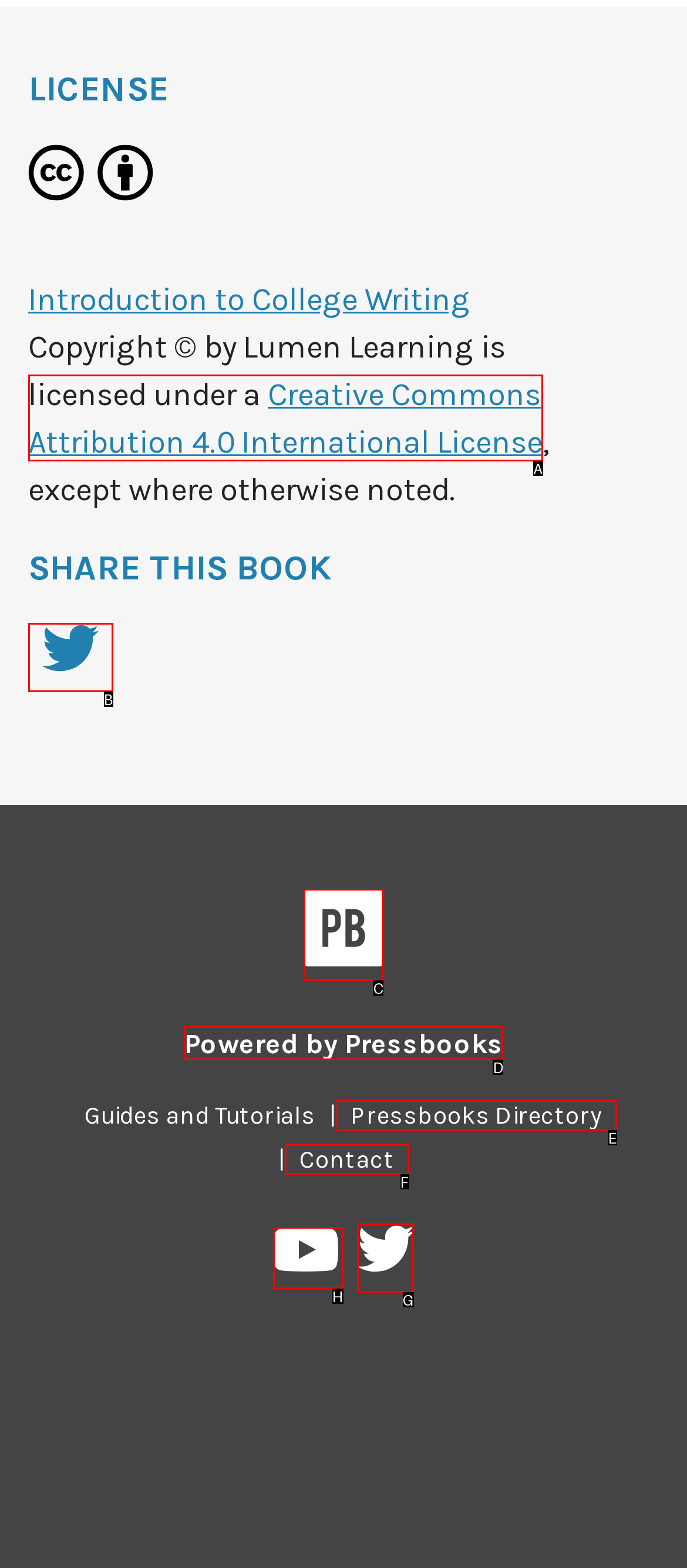Given the task: Contact us, indicate which boxed UI element should be clicked. Provide your answer using the letter associated with the correct choice.

F